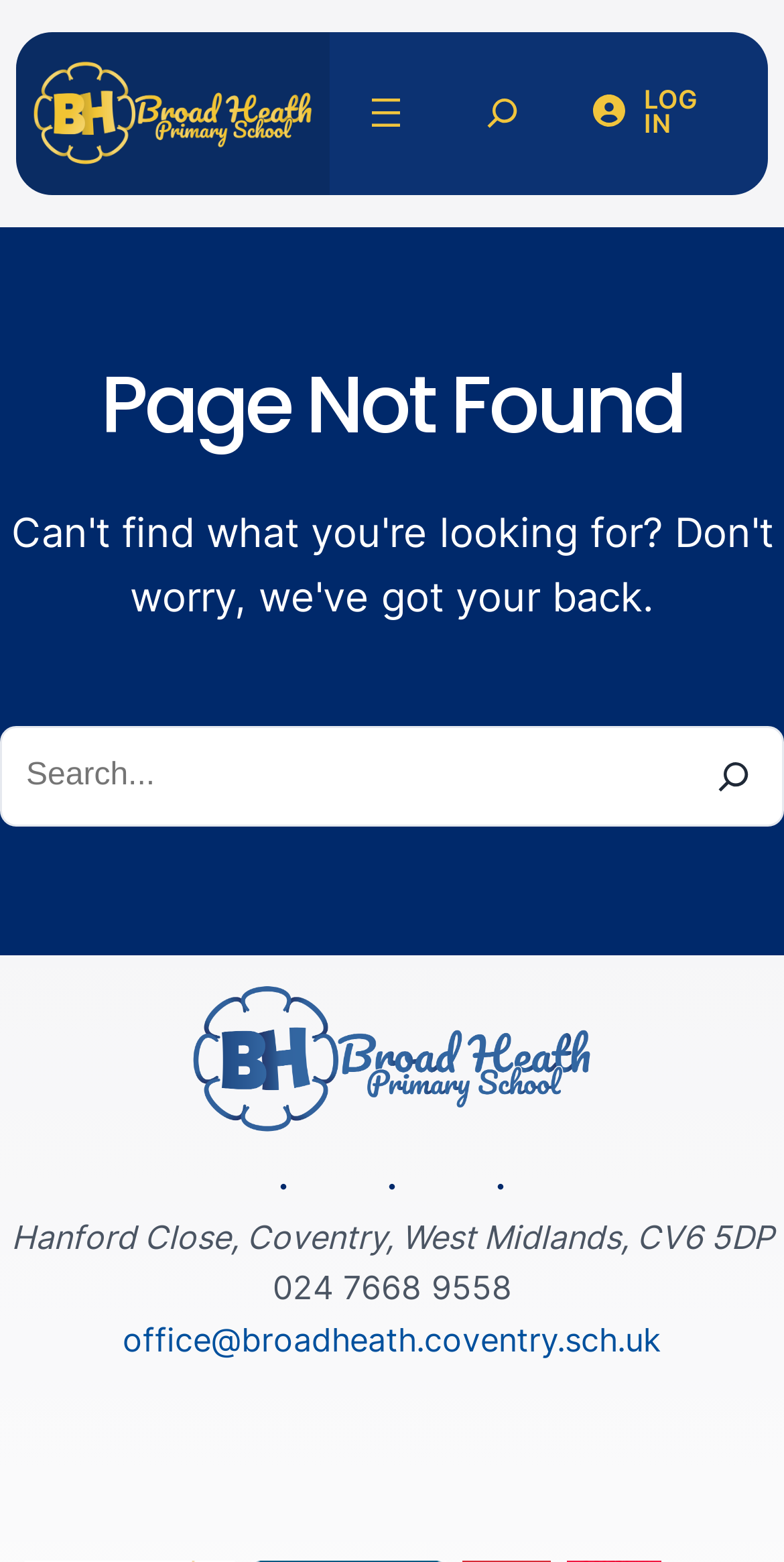Locate the bounding box coordinates of the clickable region to complete the following instruction: "Click the Broad Heath Primary School logo."

[0.041, 0.026, 0.399, 0.119]